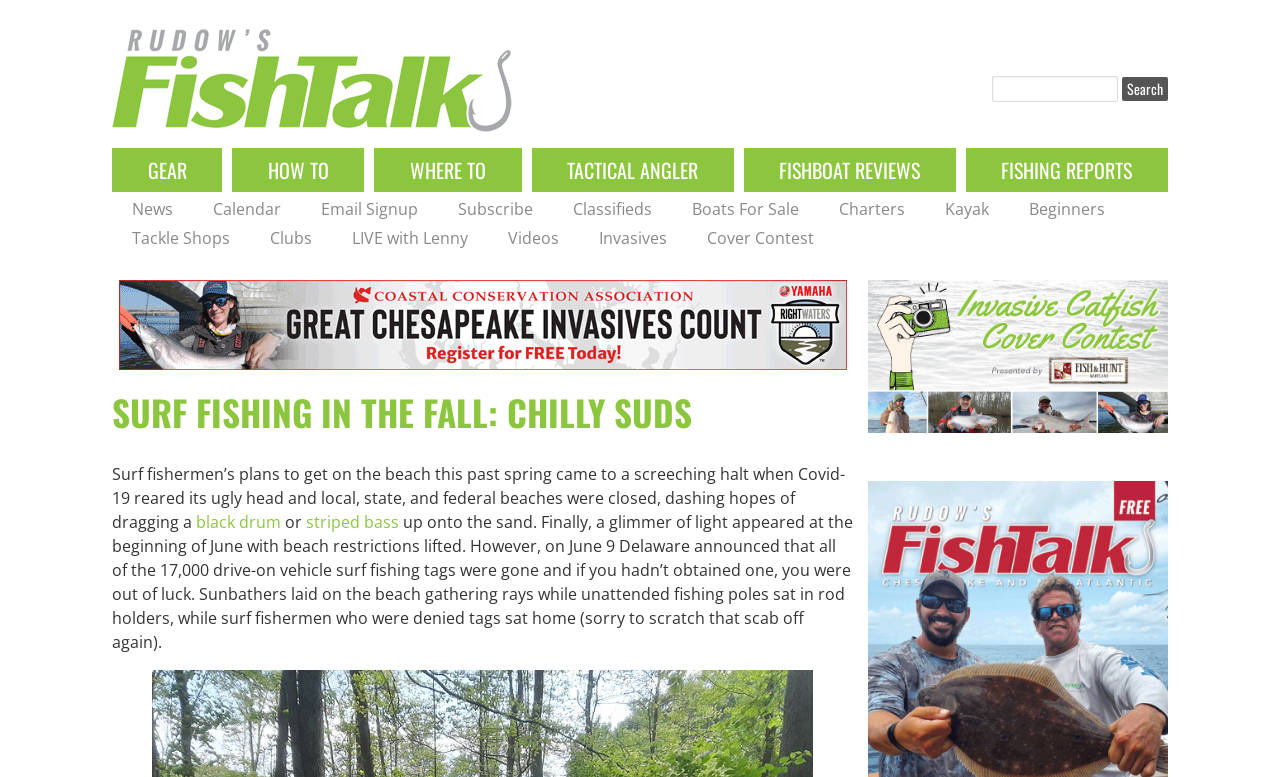Identify the bounding box of the HTML element described as: "Boats For Sale".

[0.541, 0.253, 0.624, 0.284]